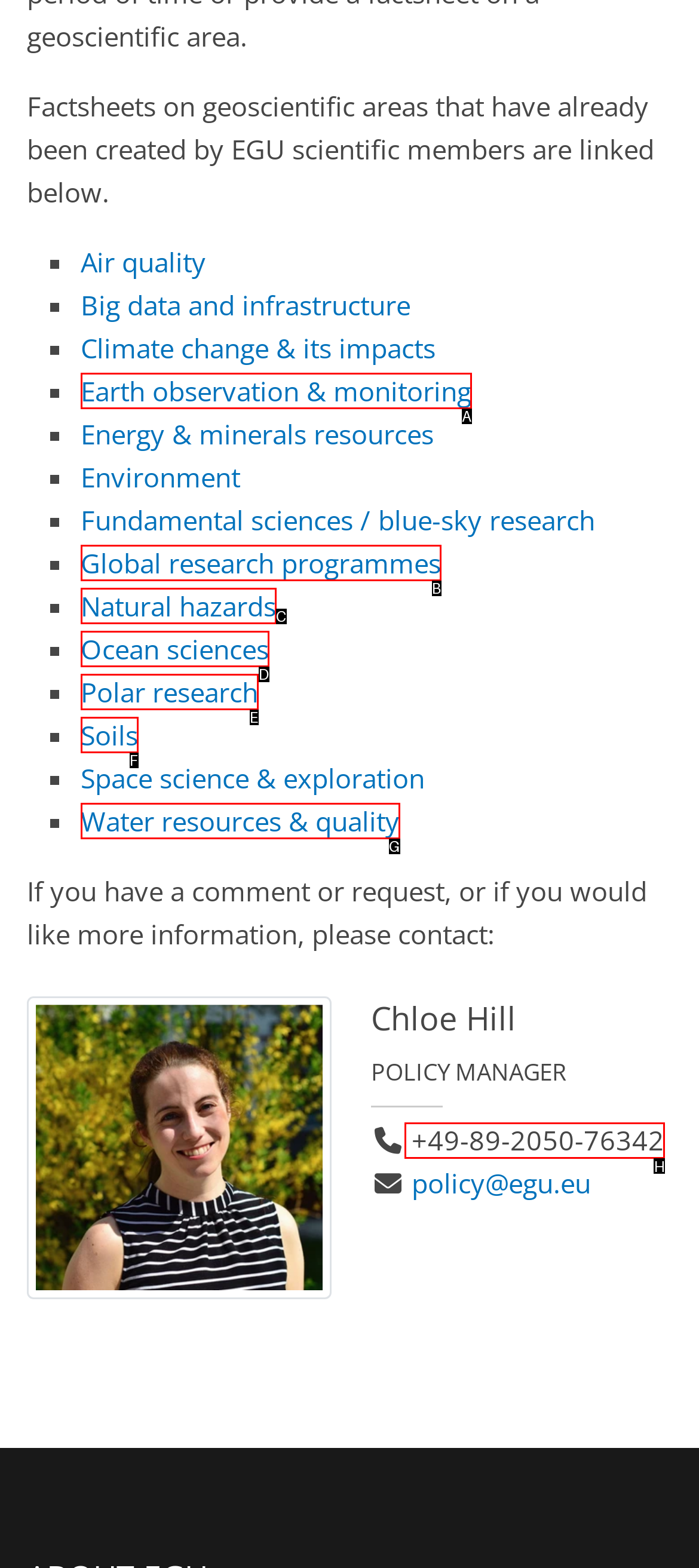Which lettered option should be clicked to achieve the task: Call the policy manager? Choose from the given choices.

H